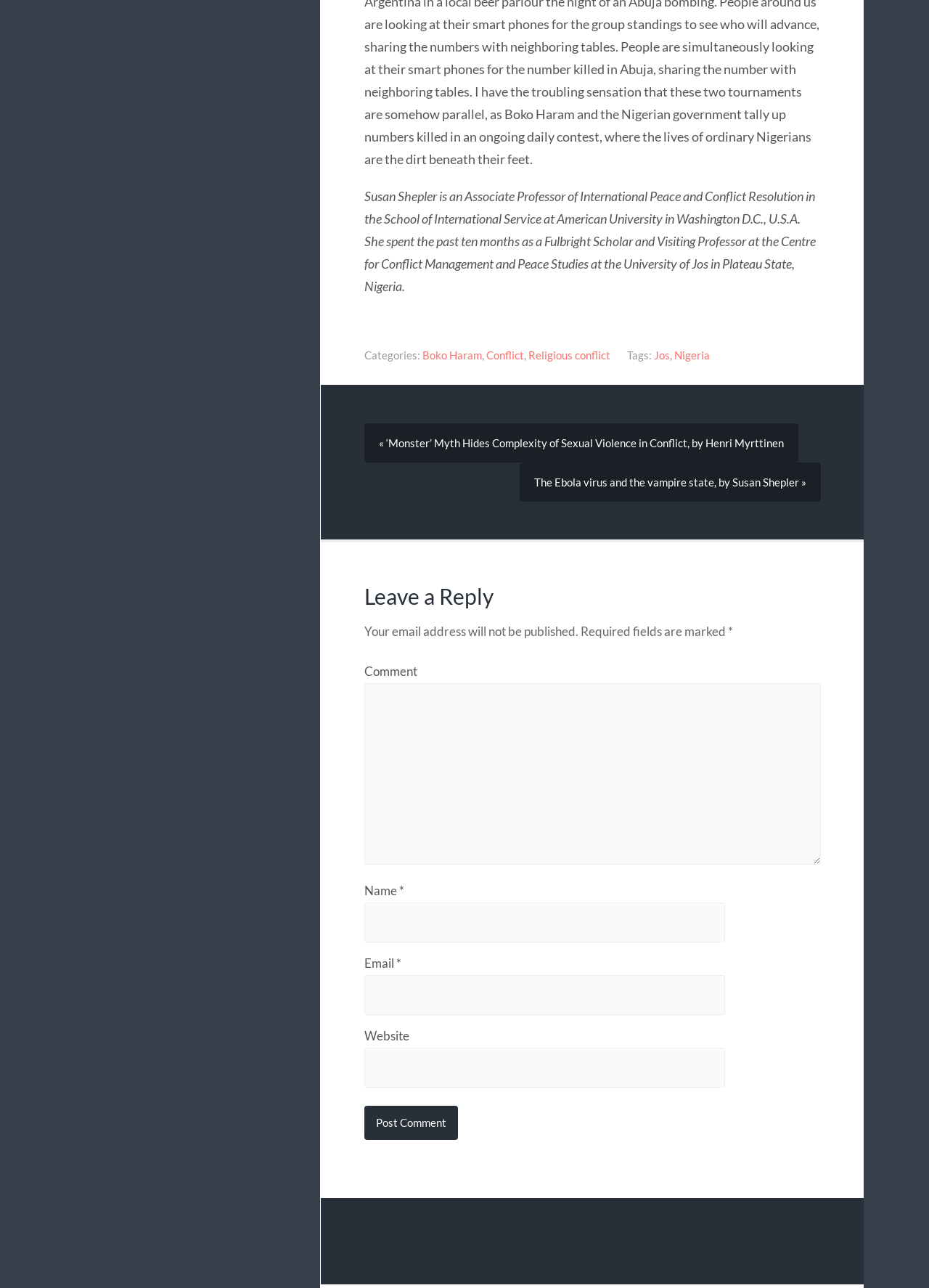Please mark the bounding box coordinates of the area that should be clicked to carry out the instruction: "Share via Facebook".

None